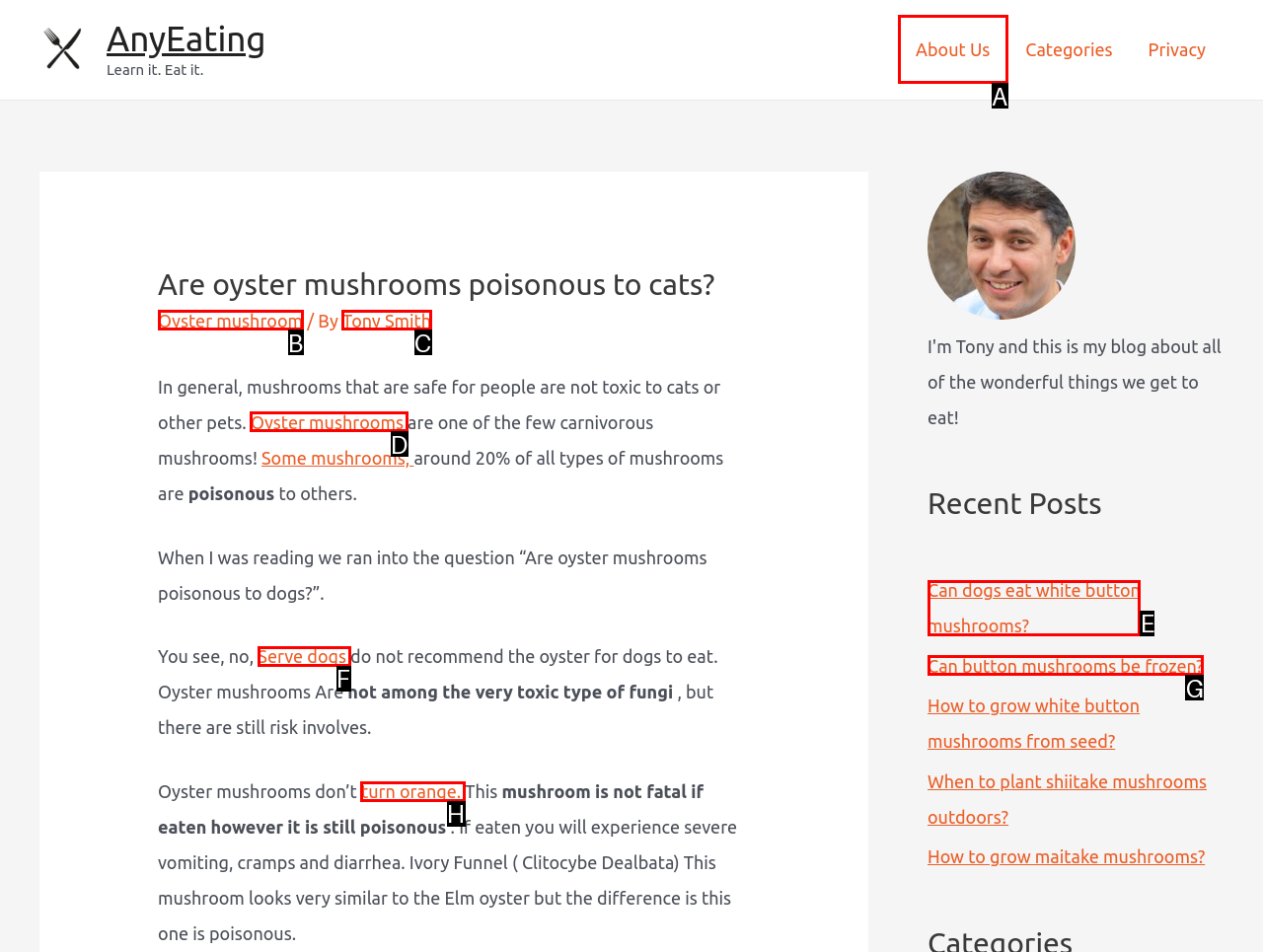Select the option I need to click to accomplish this task: Click on the 'About Us' link
Provide the letter of the selected choice from the given options.

A